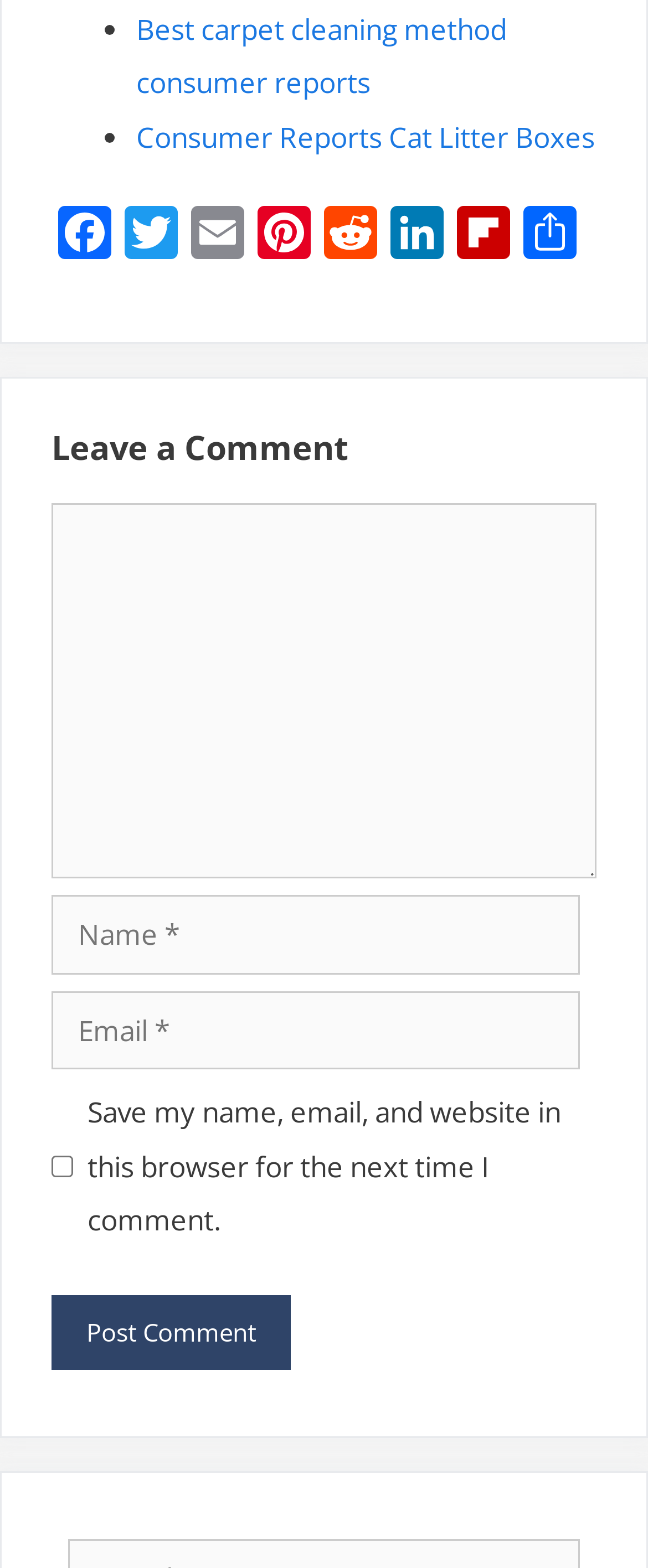Using a single word or phrase, answer the following question: 
What is the first link in the list?

Best carpet cleaning method consumer reports